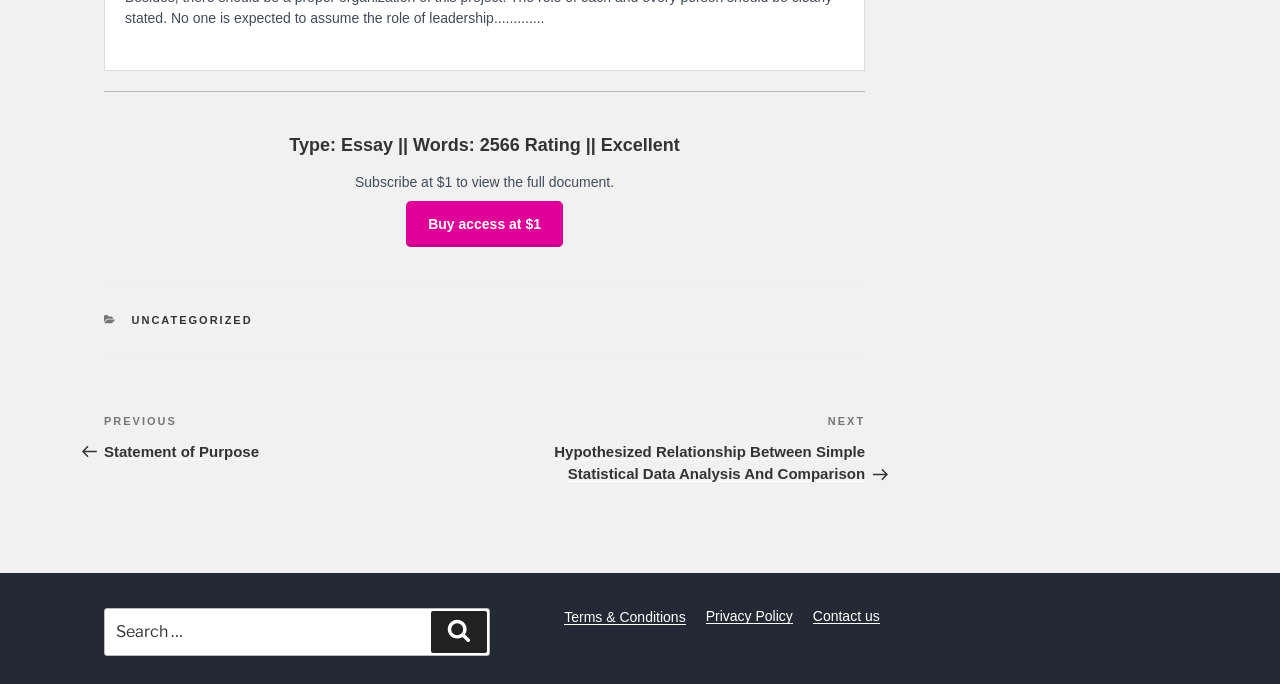Predict the bounding box coordinates for the UI element described as: "Professionals". The coordinates should be four float numbers between 0 and 1, presented as [left, top, right, bottom].

None